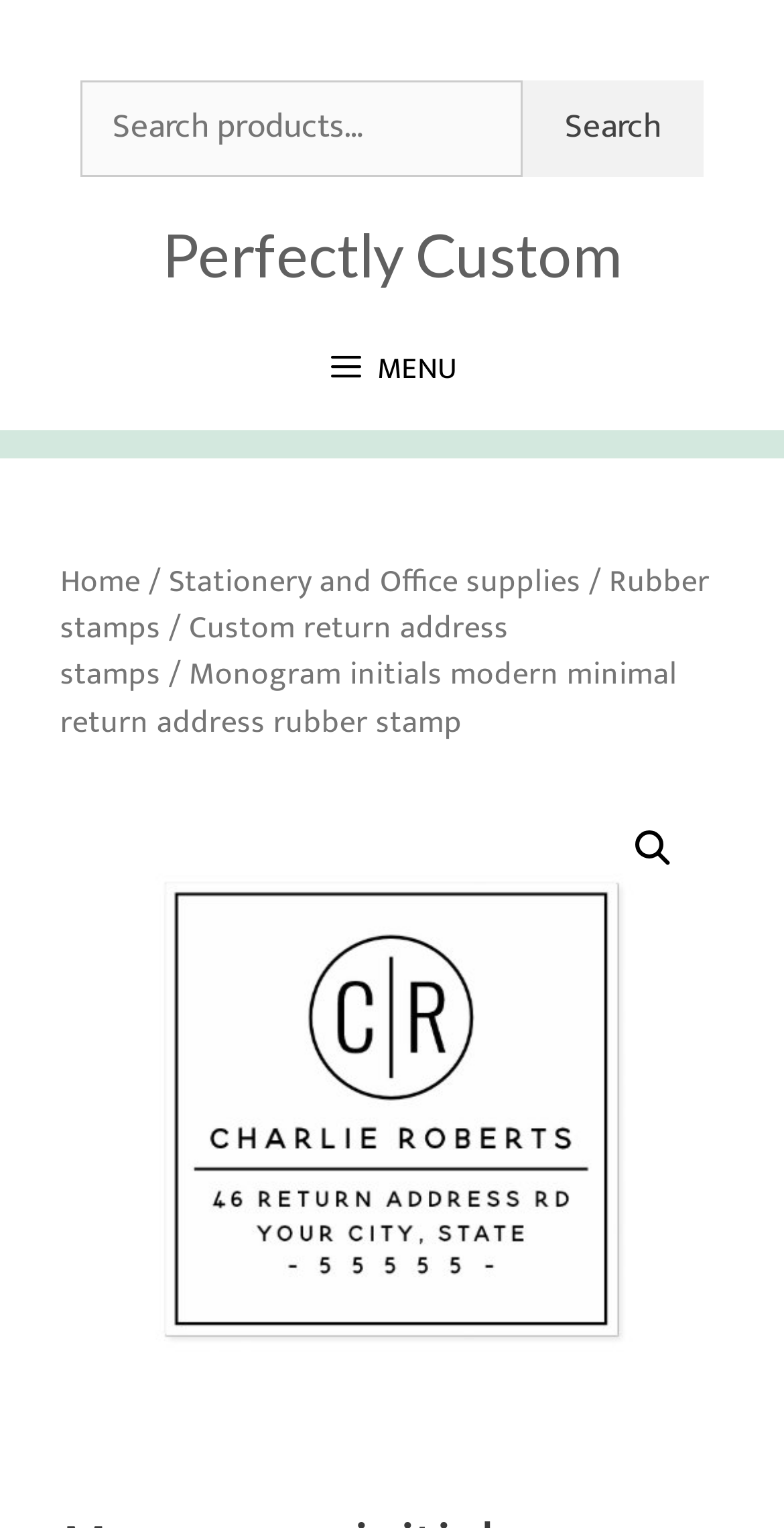What is the name of the website?
Answer the question with as much detail as possible.

The name of the website can be found in the banner section at the top of the webpage, which says 'Site' and has a link to 'Perfectly Custom'.